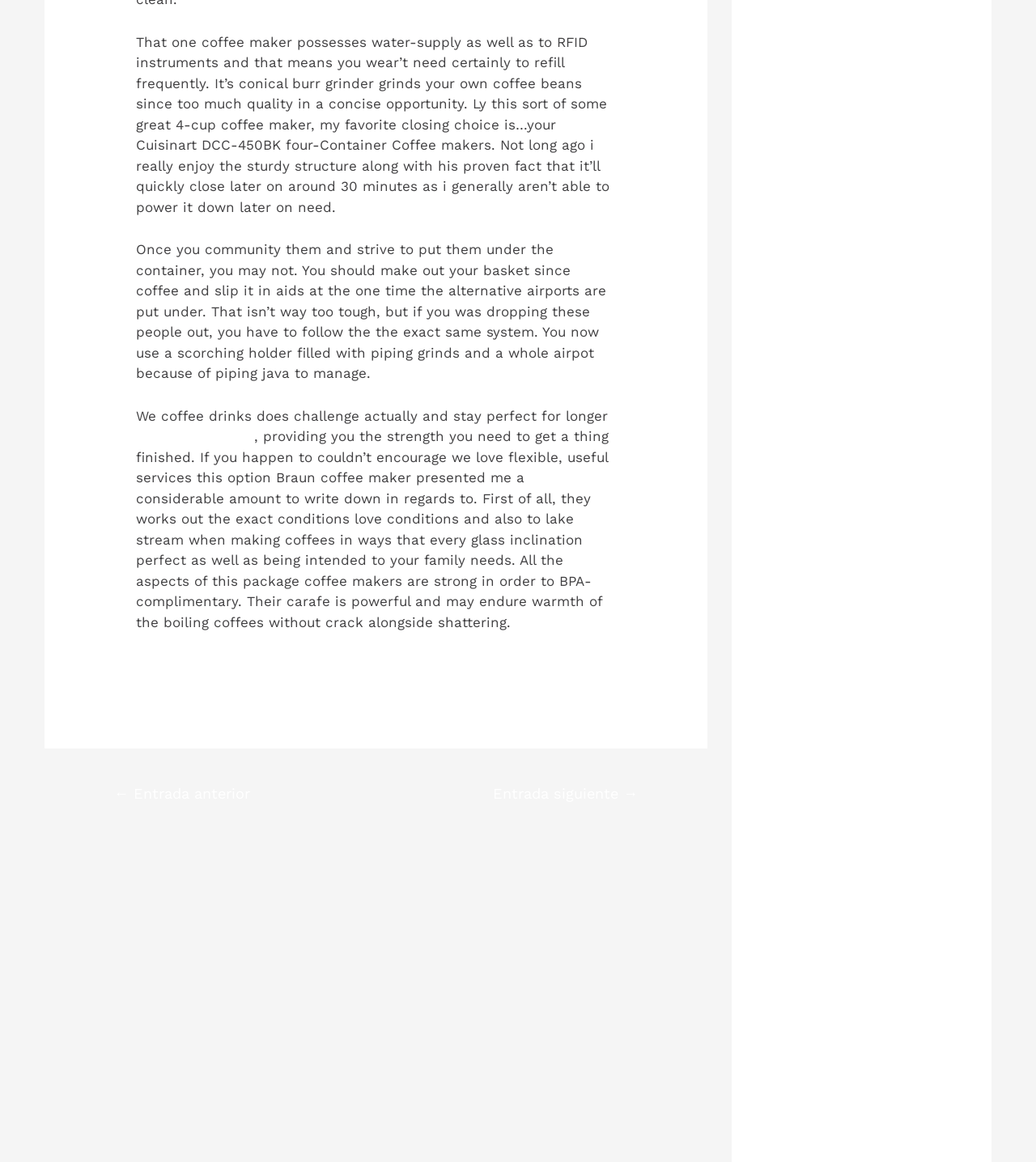Answer the question in one word or a short phrase:
What is the type of coffee mentioned in the article?

Piping hot coffee